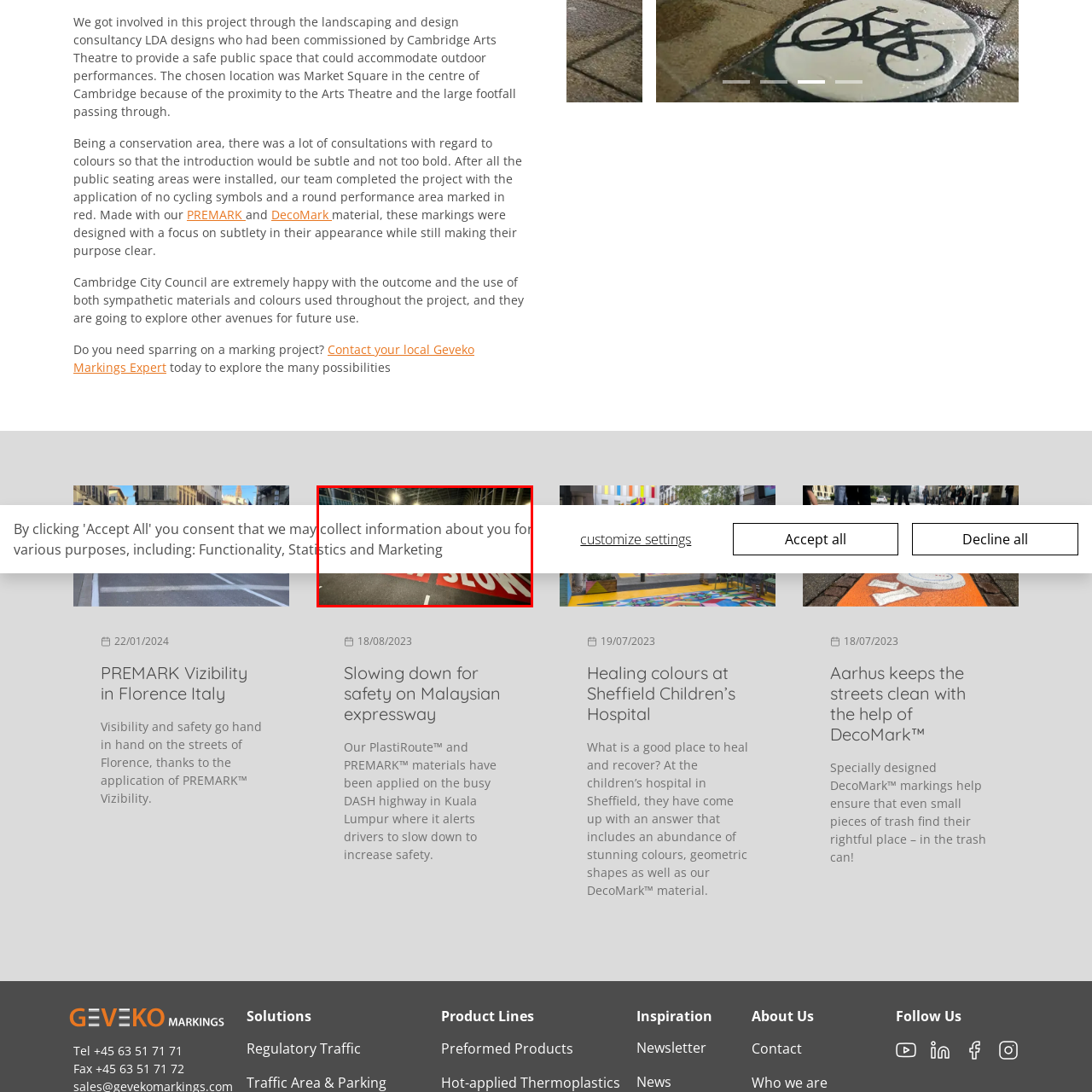What is the purpose of the pavement markings?
Inspect the image portion within the red bounding box and deliver a detailed answer to the question.

The pavement markings display the word 'SLOW' prominently, indicating that their purpose is to alert drivers to reduce their speed, likely for safety reasons.